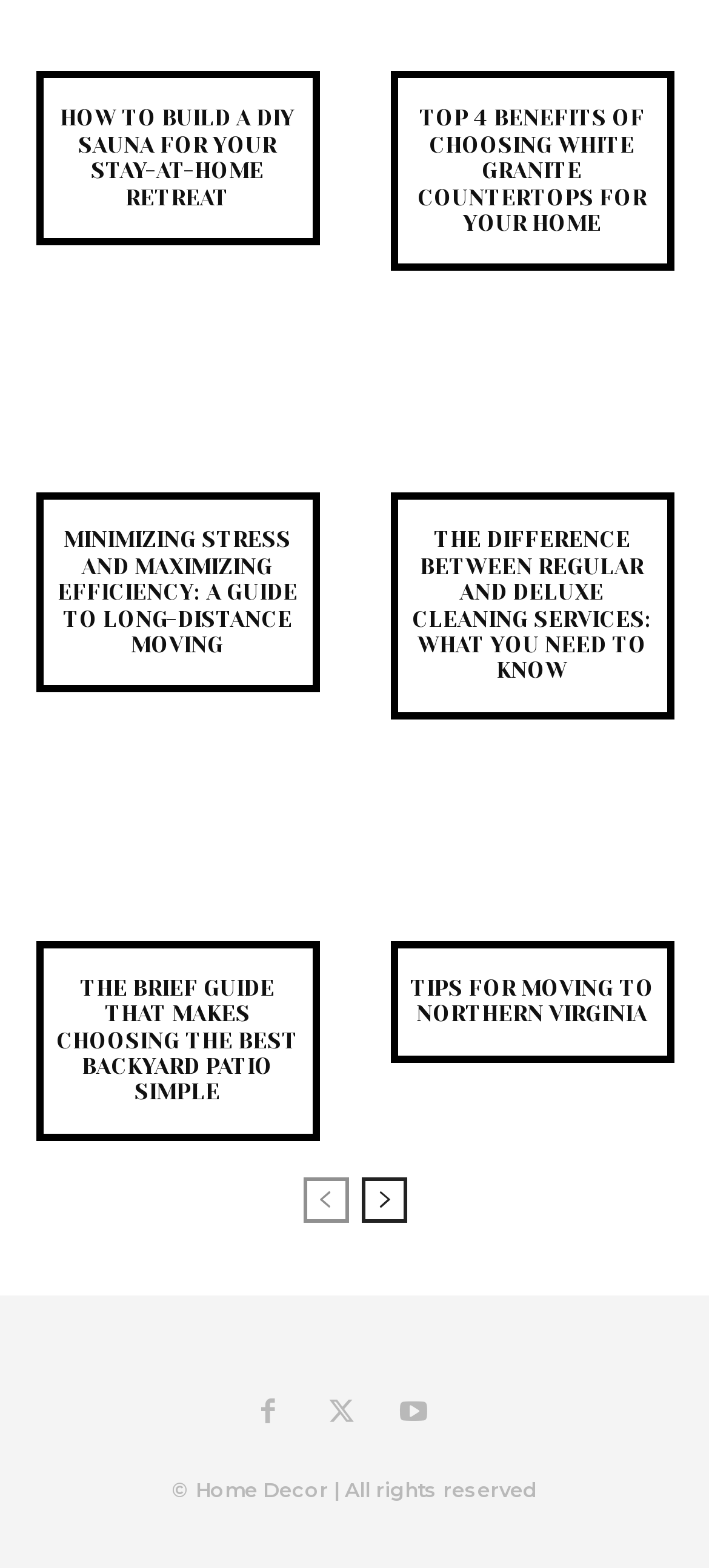Identify the bounding box coordinates of the element to click to follow this instruction: 'Get a guide to long-distance moving'. Ensure the coordinates are four float values between 0 and 1, provided as [left, top, right, bottom].

[0.0, 0.208, 0.5, 0.343]